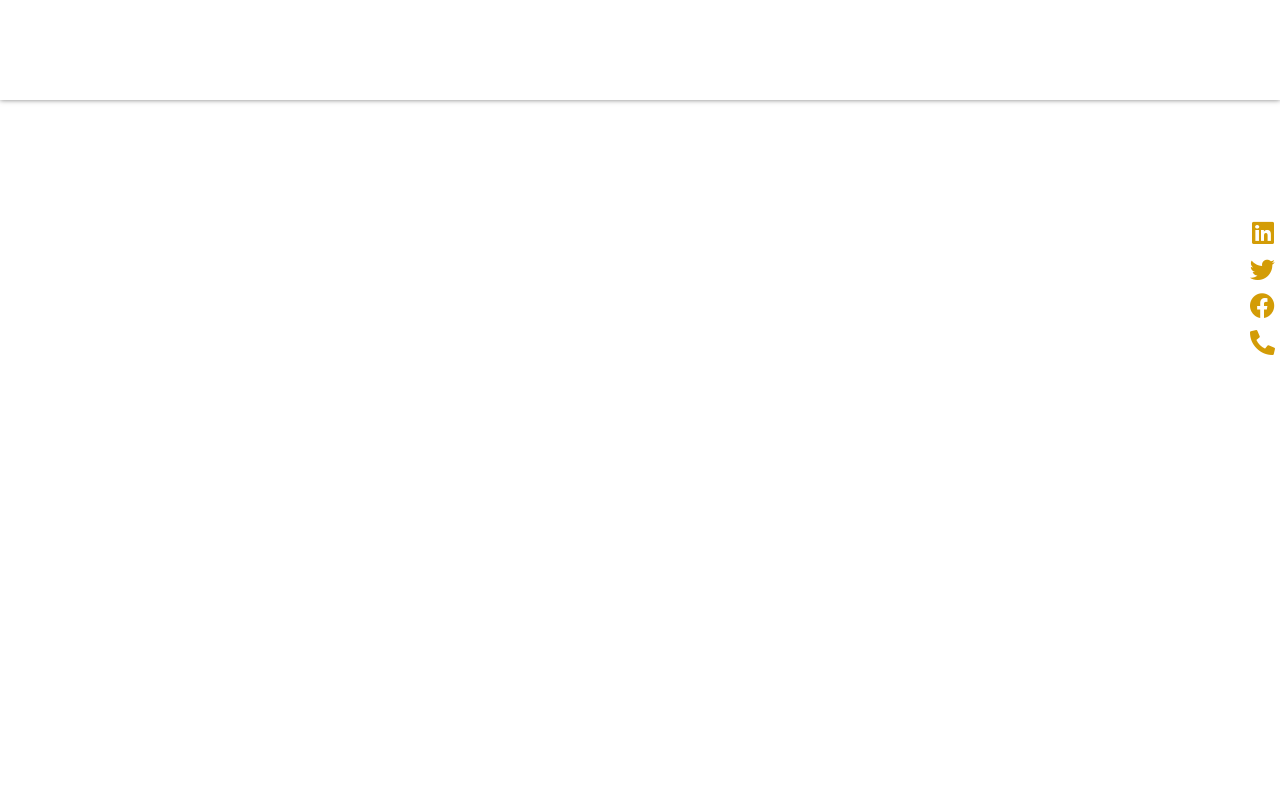Find the bounding box coordinates for the HTML element described in this sentence: "Phone-alt". Provide the coordinates as four float numbers between 0 and 1, in the format [left, top, right, bottom].

[0.973, 0.408, 1.0, 0.452]